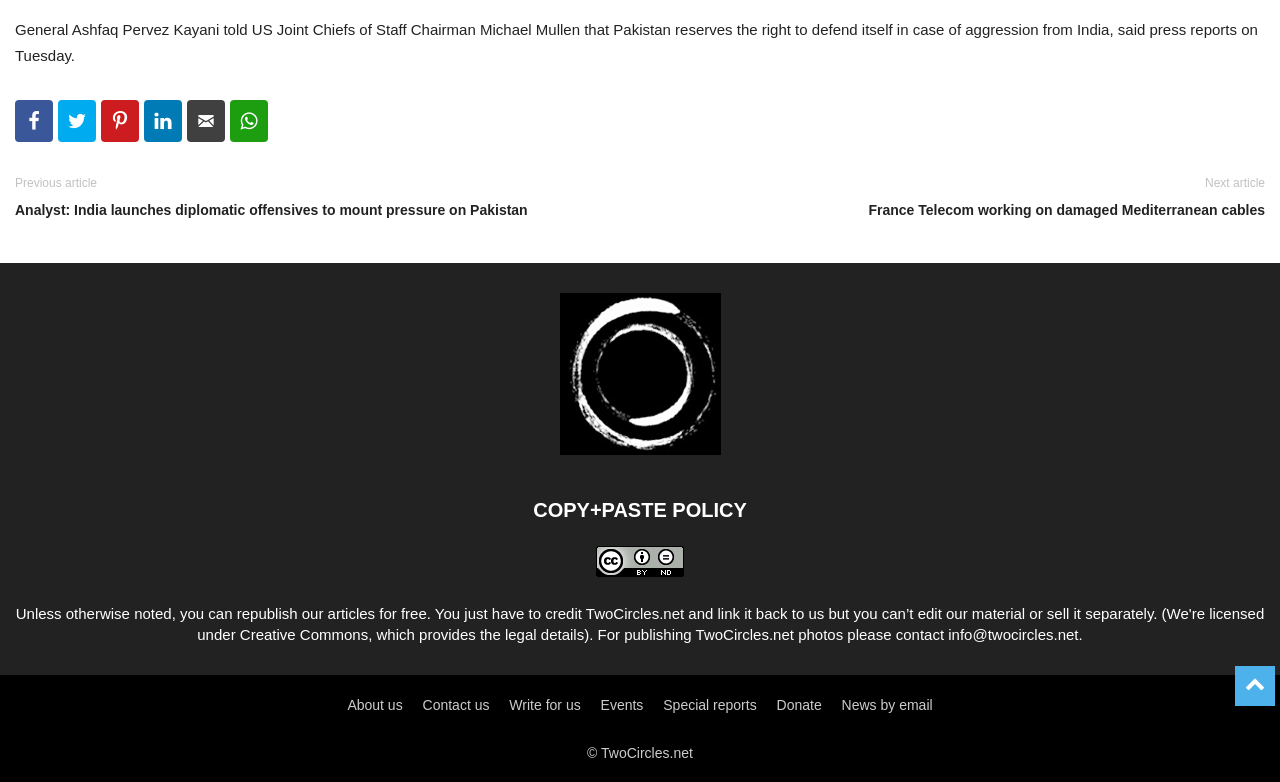Based on the element description About us, identify the bounding box coordinates for the UI element. The coordinates should be in the format (top-left x, top-left y, bottom-right x, bottom-right y) and within the 0 to 1 range.

[0.271, 0.891, 0.315, 0.912]